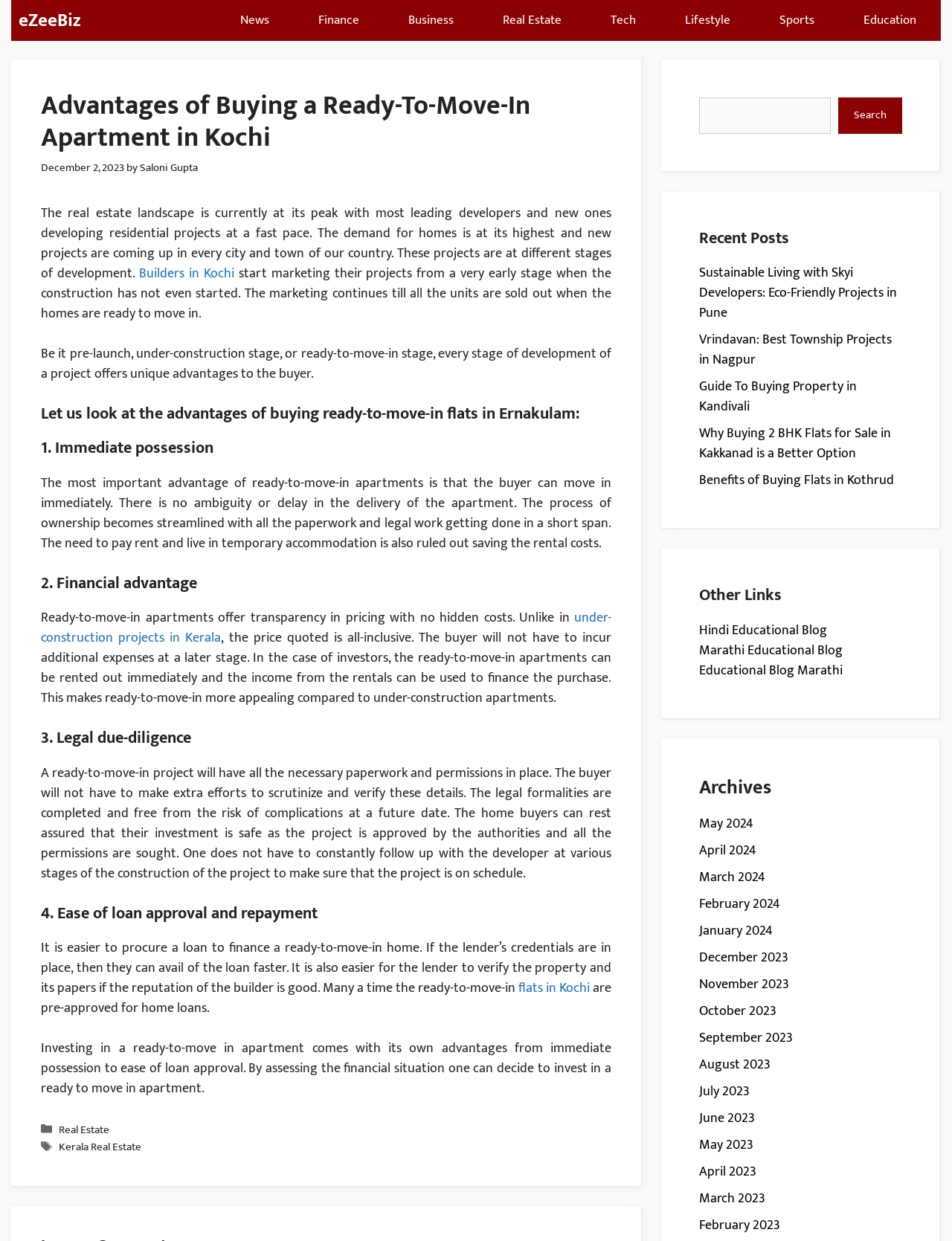Highlight the bounding box coordinates of the element that should be clicked to carry out the following instruction: "Read recent post about Sustainable Living with Skyi Developers". The coordinates must be given as four float numbers ranging from 0 to 1, i.e., [left, top, right, bottom].

[0.734, 0.211, 0.942, 0.261]